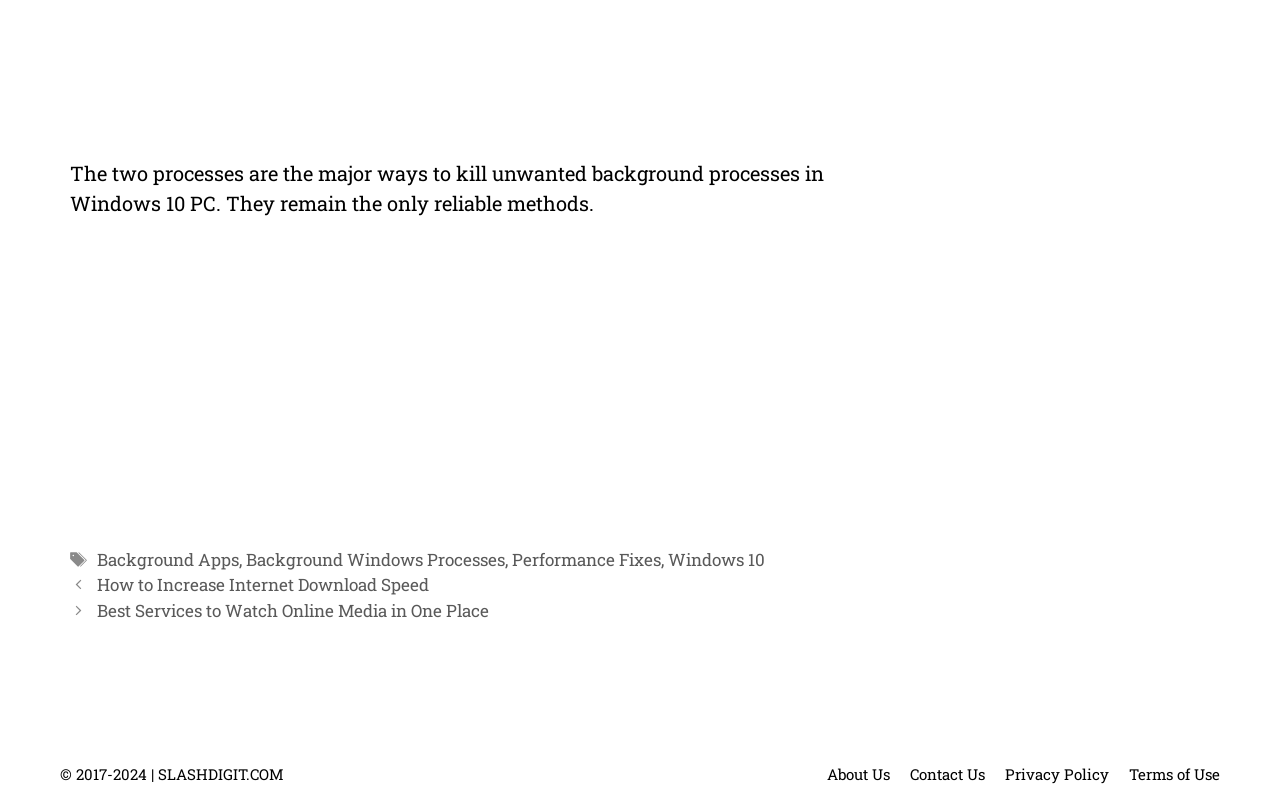What is the purpose of the 'Next' and 'Previous' buttons?
Provide a short answer using one word or a brief phrase based on the image.

Post navigation